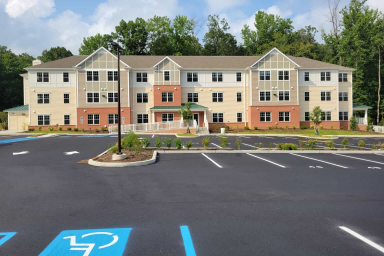Refer to the image and answer the question with as much detail as possible: How many units of affordable housing will the building offer?

According to the caption, the building will offer 25 units of affordable housing, which is mentioned as part of the description of the dedication ceremony.